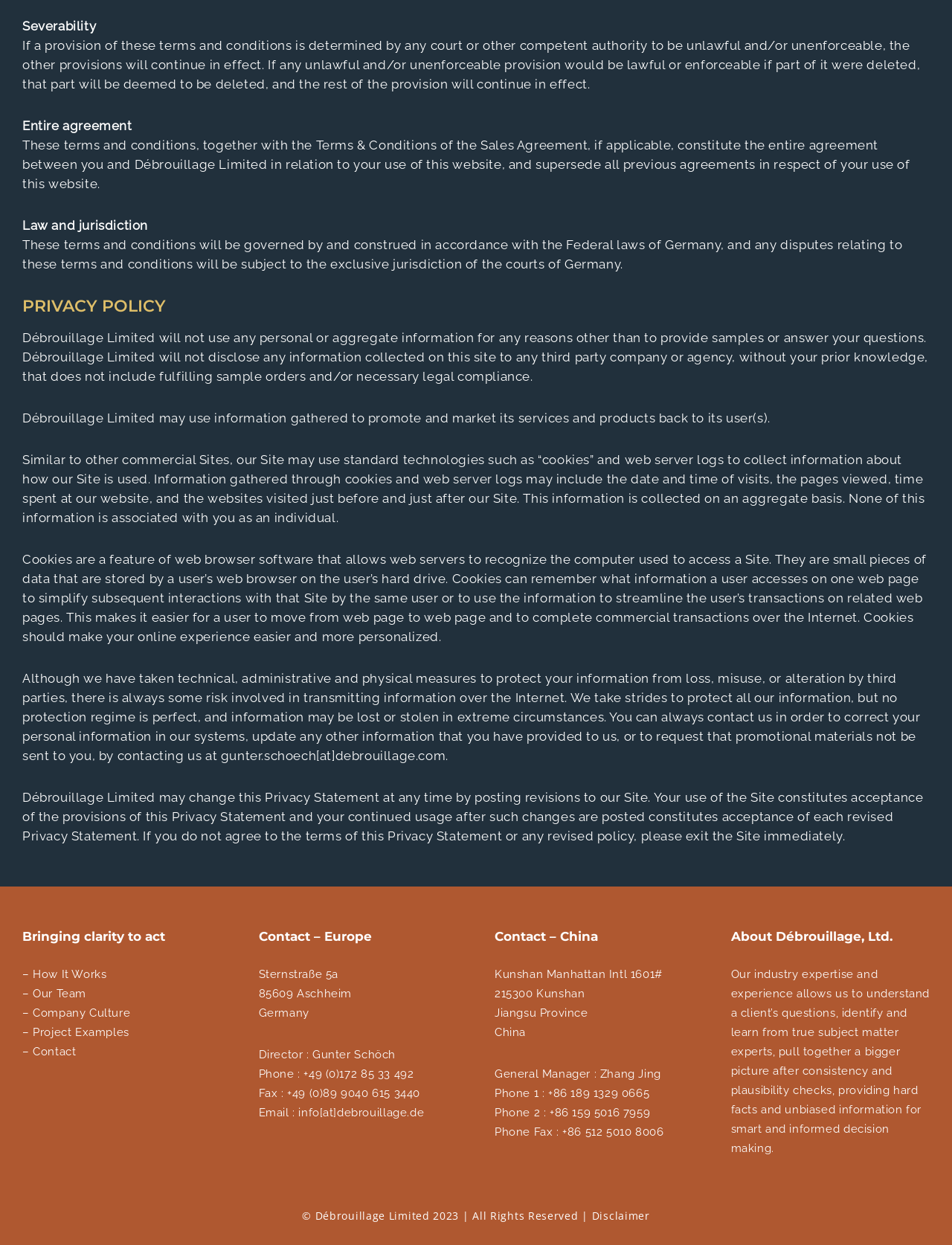What is the role of Gunter Schöch? Analyze the screenshot and reply with just one word or a short phrase.

Director